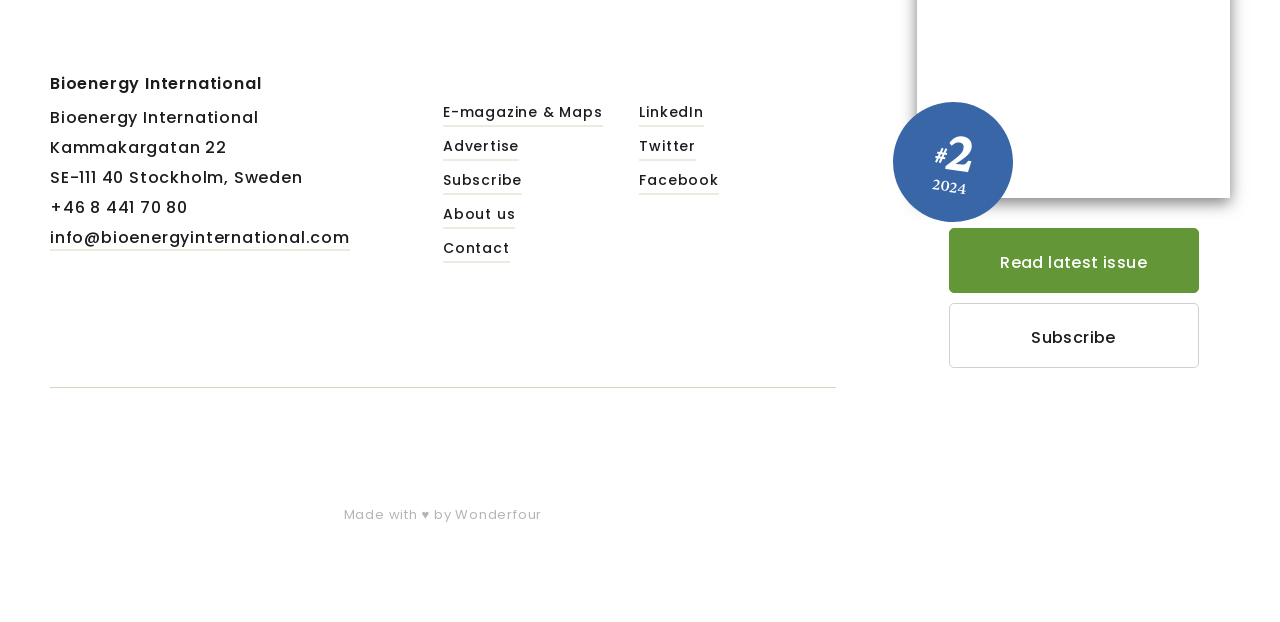What is the address of the magazine?
Give a one-word or short phrase answer based on the image.

Kammakargatan 22, SE-111 40 Stockholm, Sweden